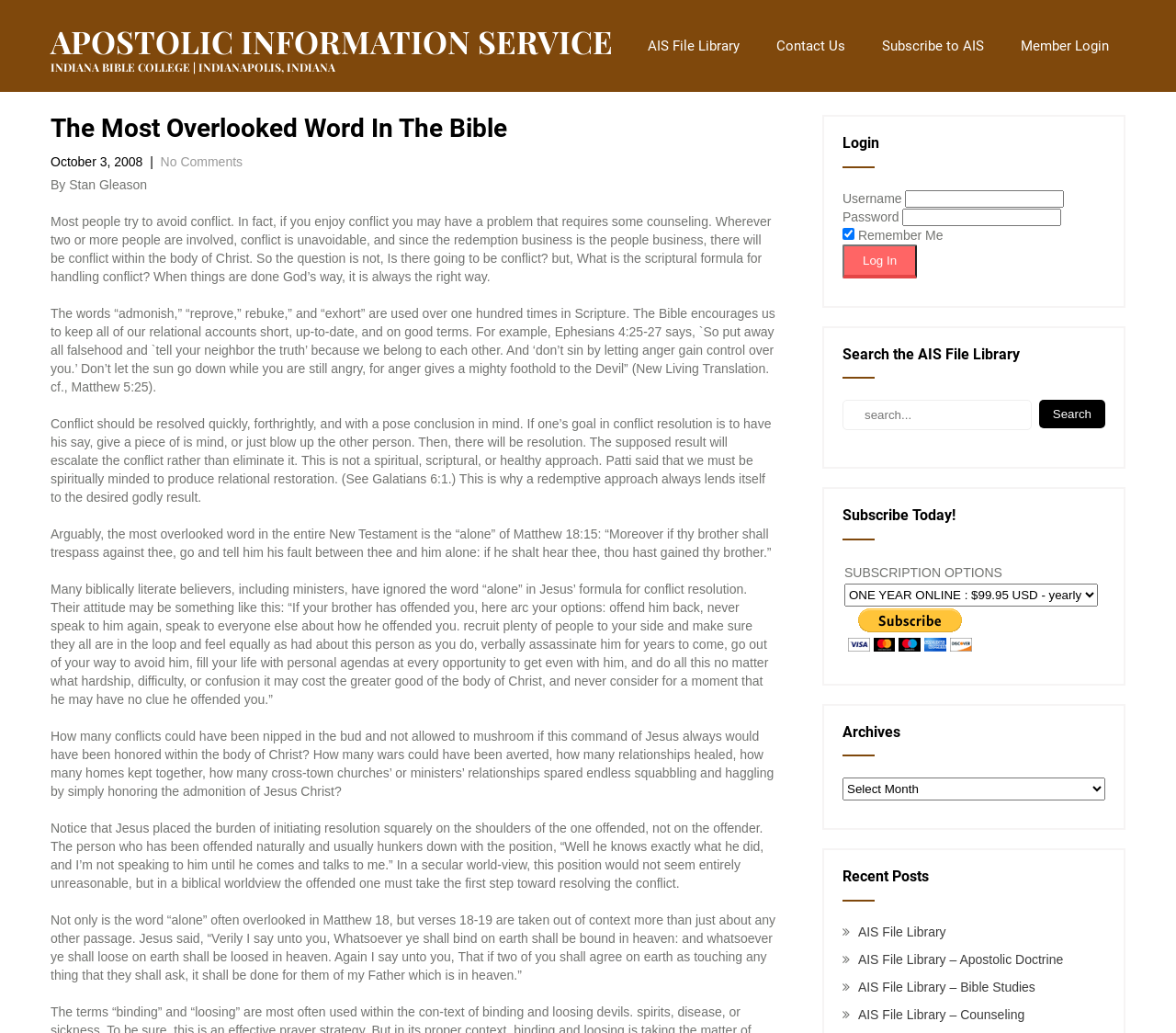Analyze the image and provide a detailed answer to the question: What is the purpose of the 'Search the AIS File Library' section?

The 'Search the AIS File Library' section provides a search box and a search button, allowing users to search for specific files or topics within the AIS File Library.